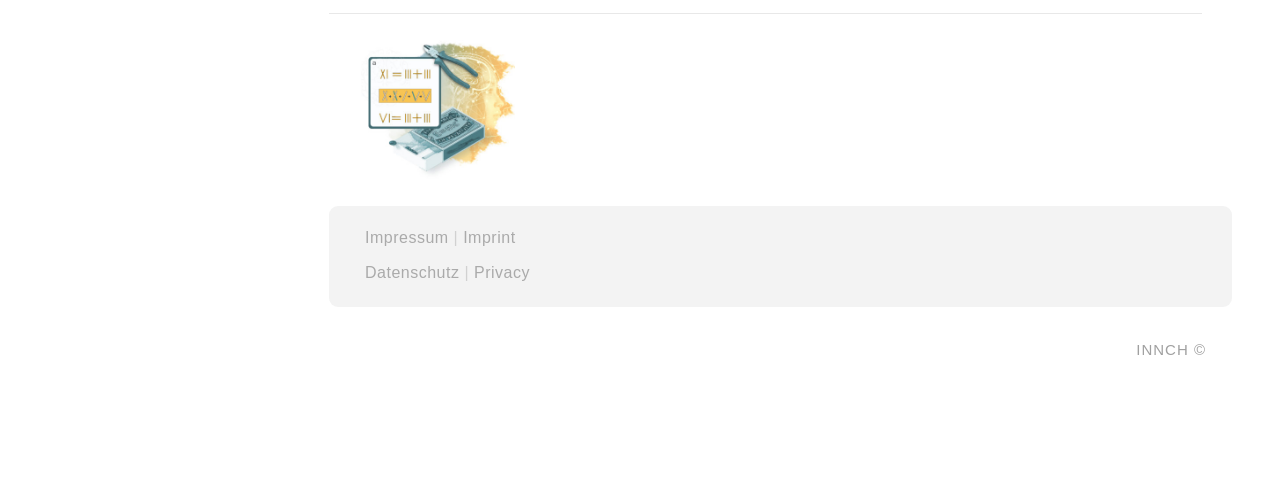Please respond to the question using a single word or phrase:
How many images are there on the webpage?

2